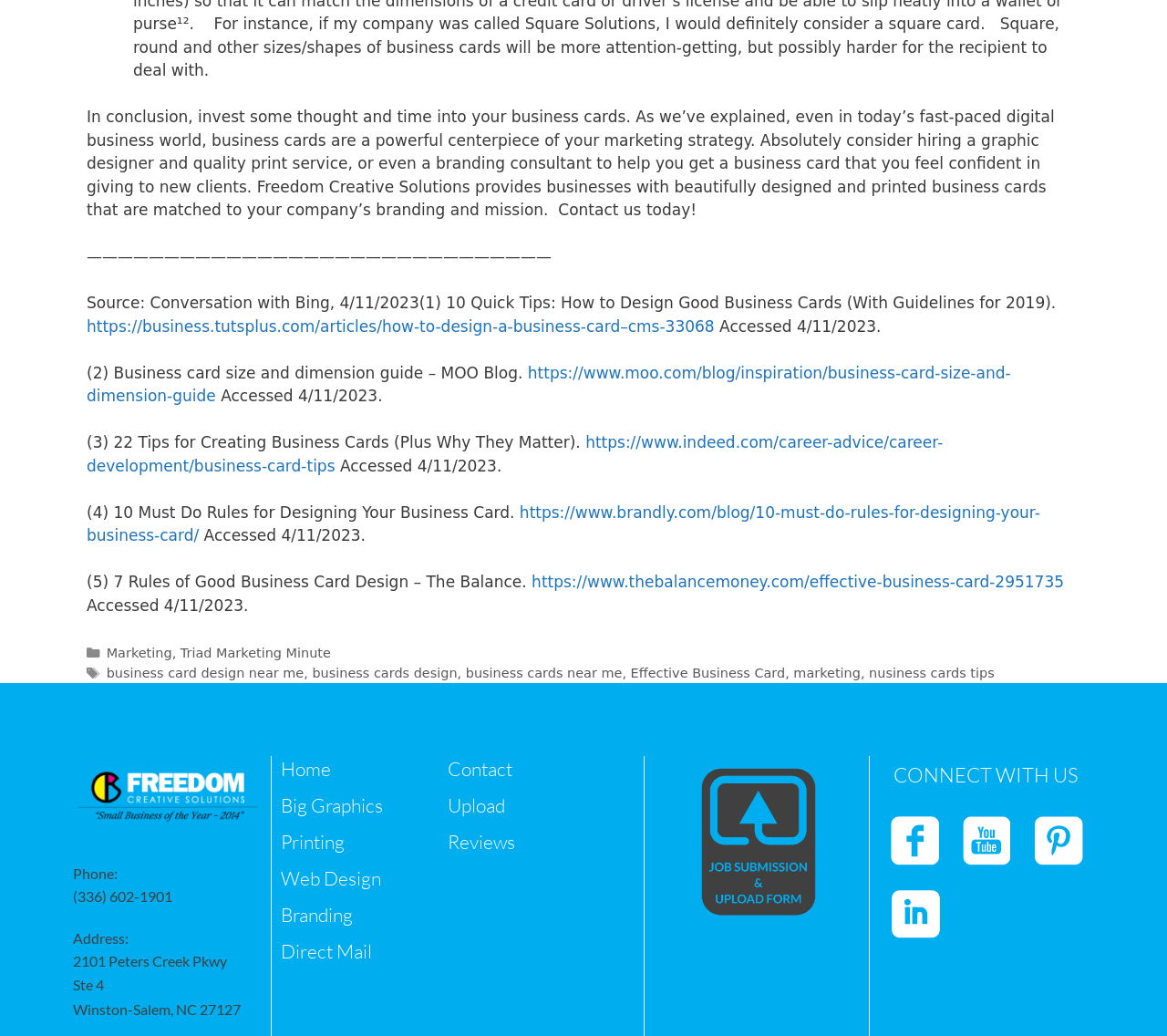Identify the bounding box of the UI element that matches this description: "Big Graphics".

[0.241, 0.766, 0.328, 0.789]